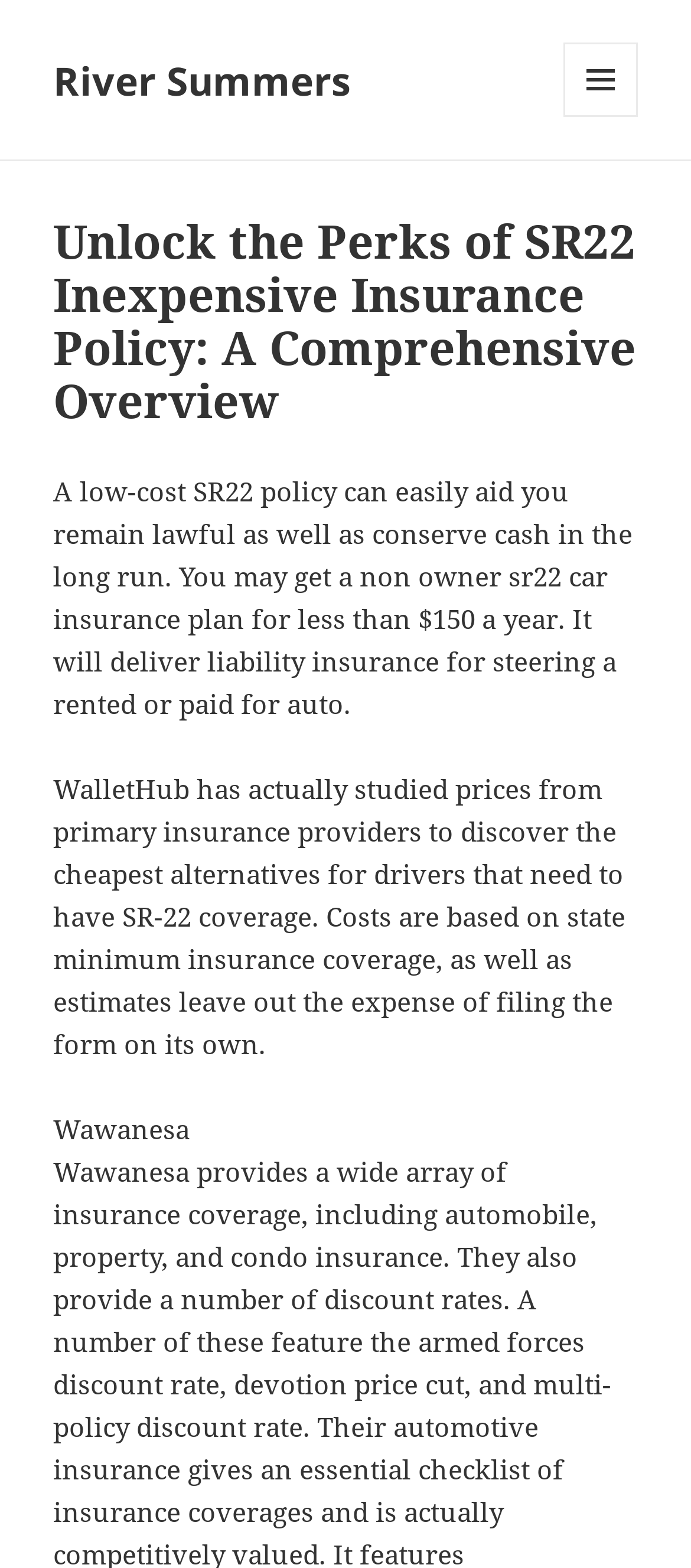What is the basis of the insurance cost estimates?
Based on the image, respond with a single word or phrase.

state minimum insurance coverage